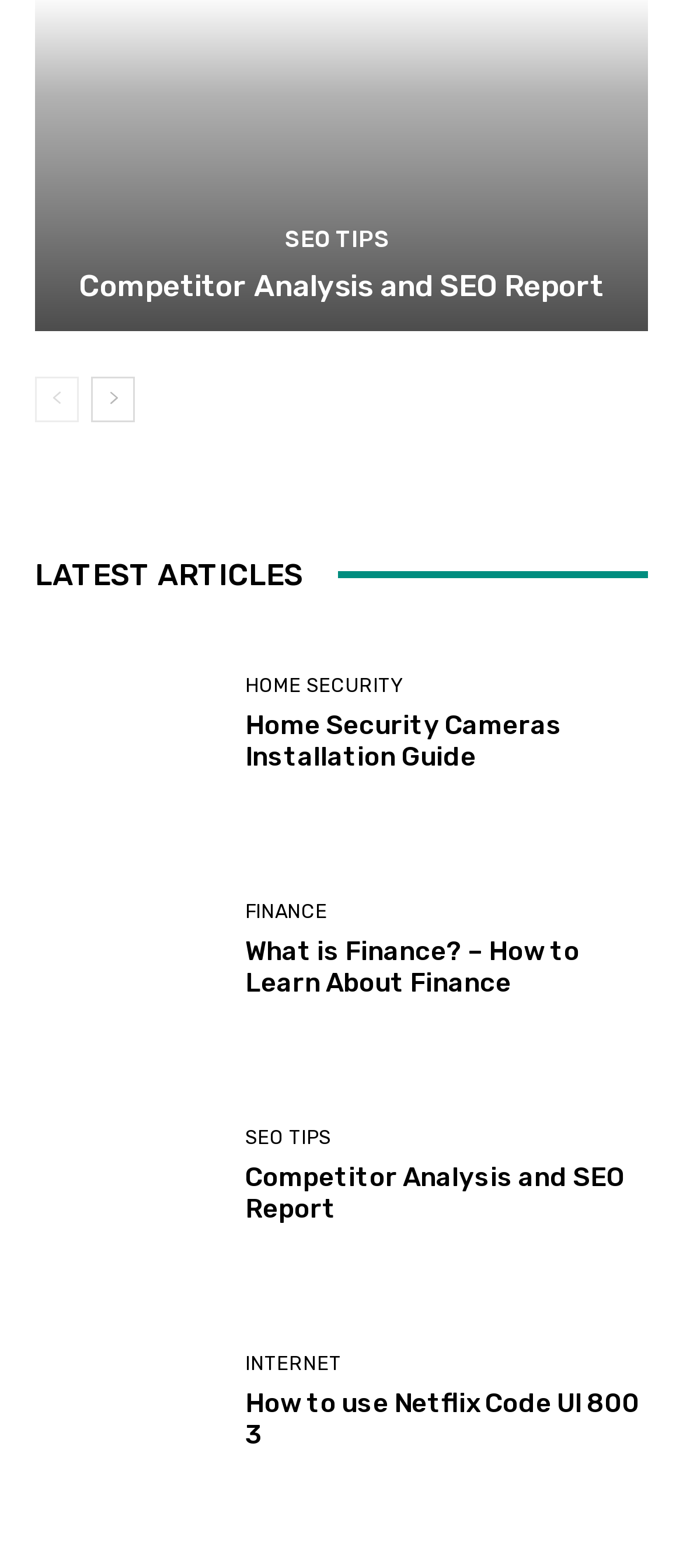Could you determine the bounding box coordinates of the clickable element to complete the instruction: "Learn about Finance"? Provide the coordinates as four float numbers between 0 and 1, i.e., [left, top, right, bottom].

[0.051, 0.547, 0.321, 0.664]